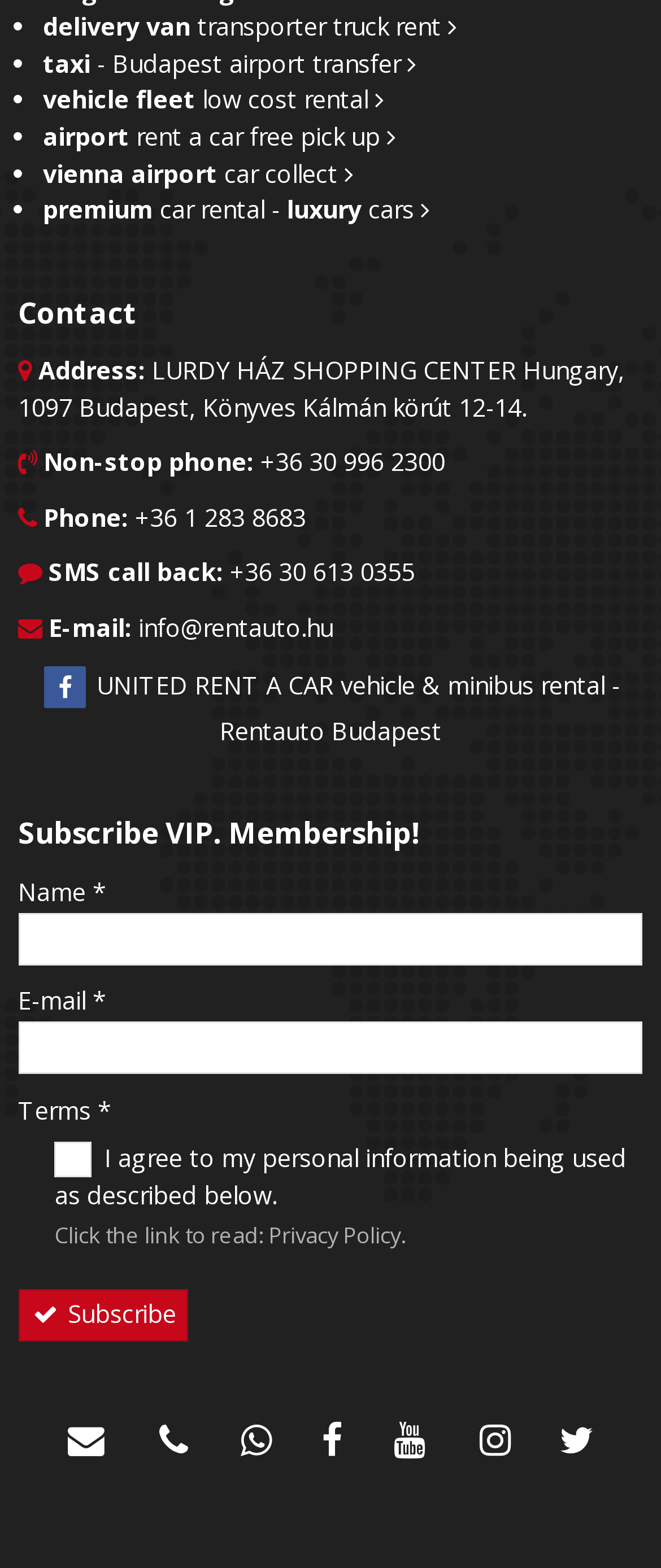Provide the bounding box coordinates of the UI element this sentence describes: "Perrett Laver Sports England Toolkit".

None